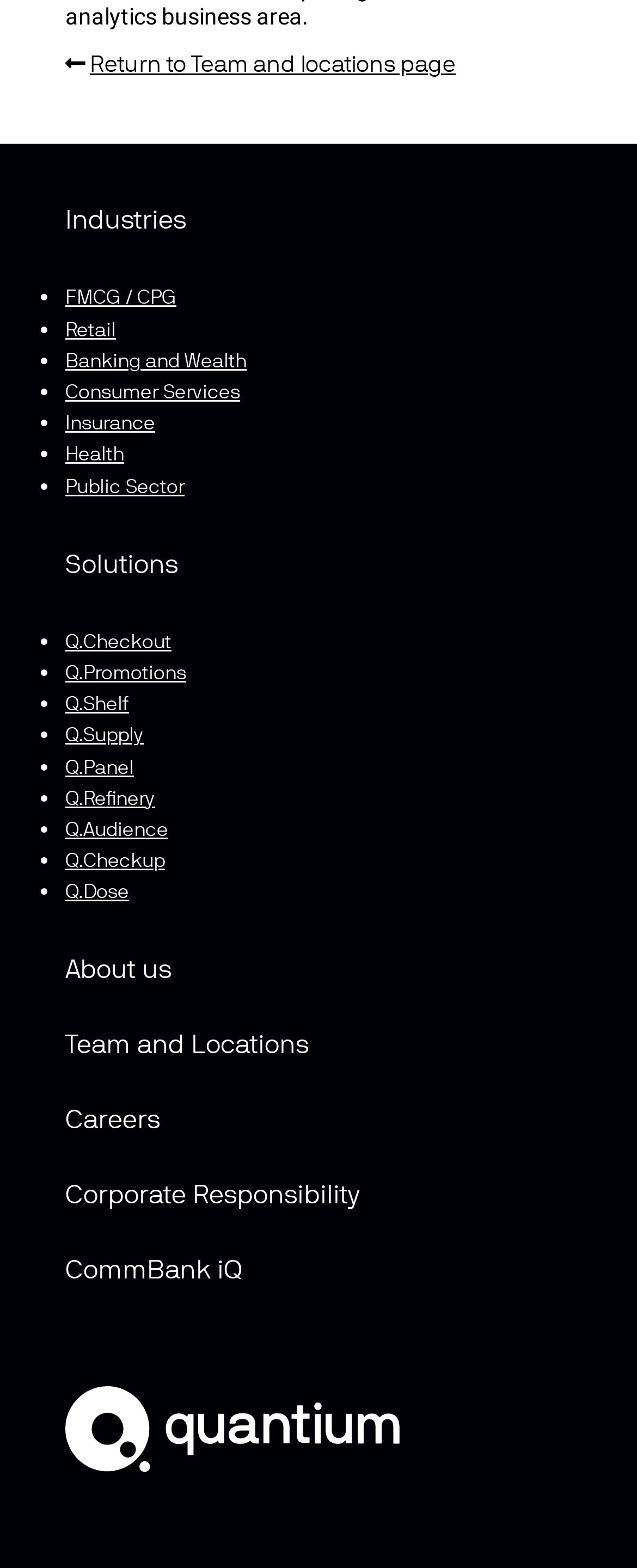What is the first industry listed?
Provide a fully detailed and comprehensive answer to the question.

The first industry listed can be determined by examining the list of industries provided on the webpage. The list is denoted by the presence of list markers ('•') and the corresponding links. The first list marker is followed by the link 'FMCG / CPG', which indicates that it is the first industry listed.